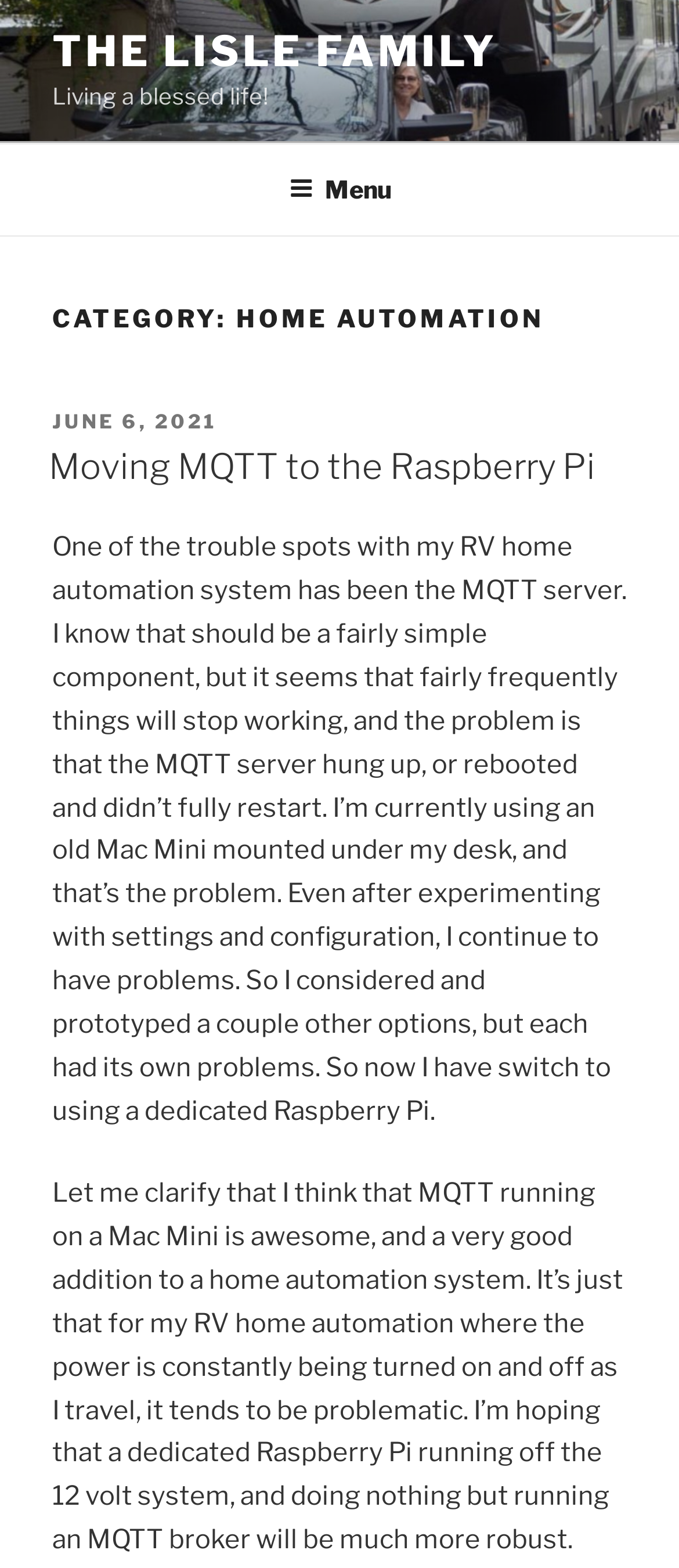Identify the text that serves as the heading for the webpage and generate it.

CATEGORY: HOME AUTOMATION